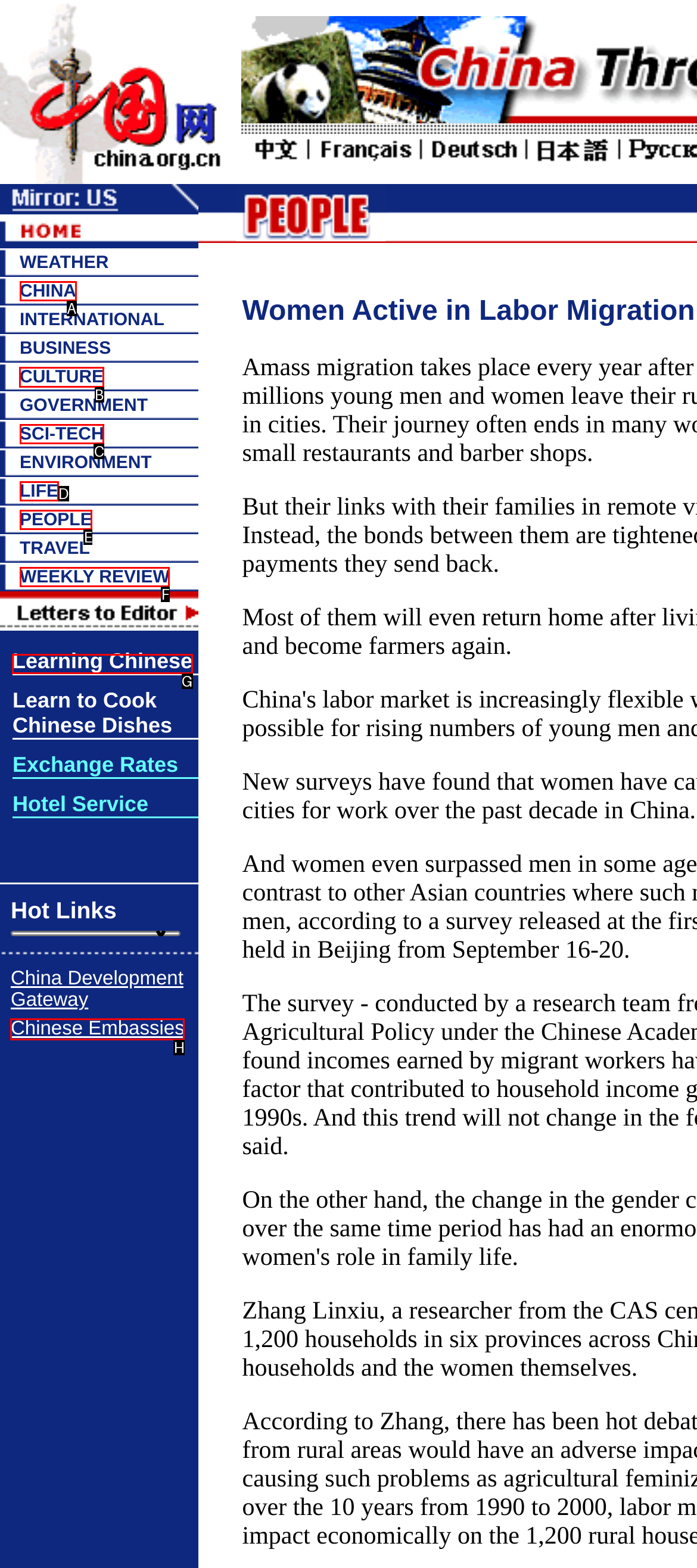Identify the correct UI element to click on to achieve the following task: Click the CULTURE link Respond with the corresponding letter from the given choices.

B